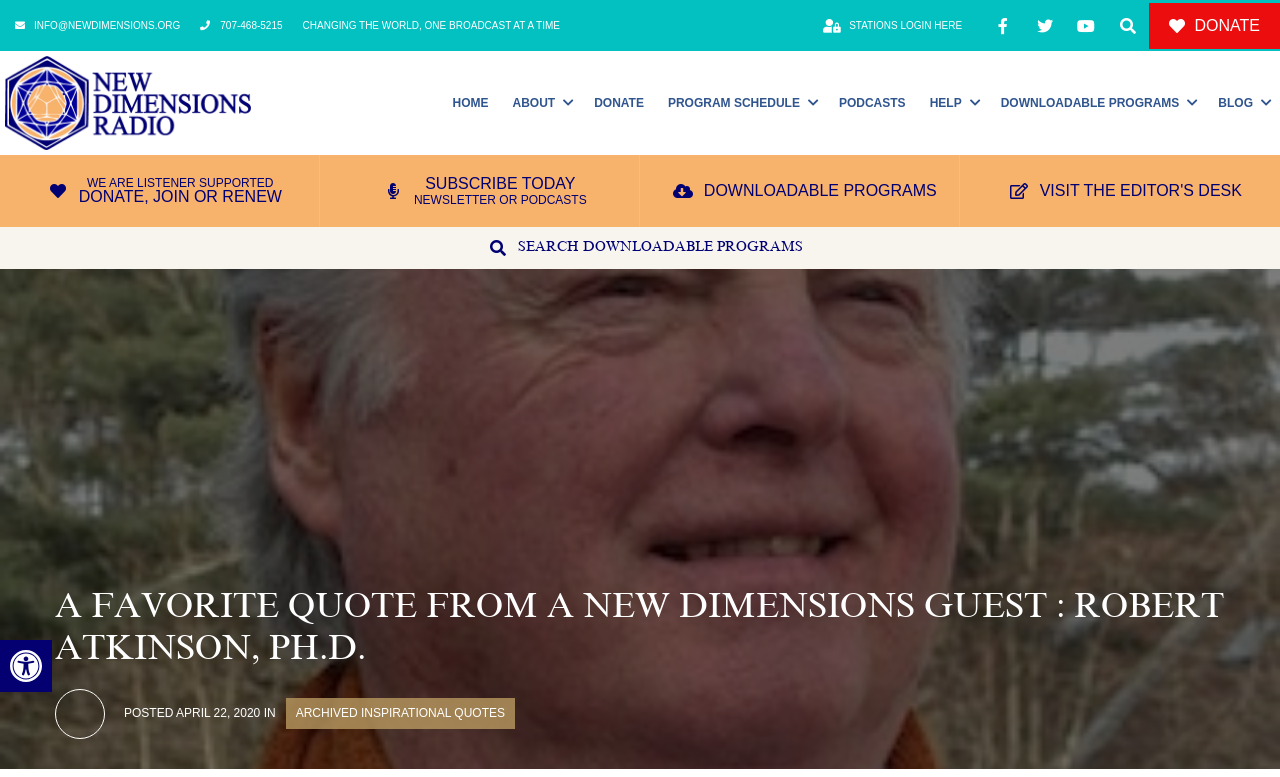Identify the bounding box coordinates of the specific part of the webpage to click to complete this instruction: "Contact via email".

[0.012, 0.021, 0.141, 0.045]